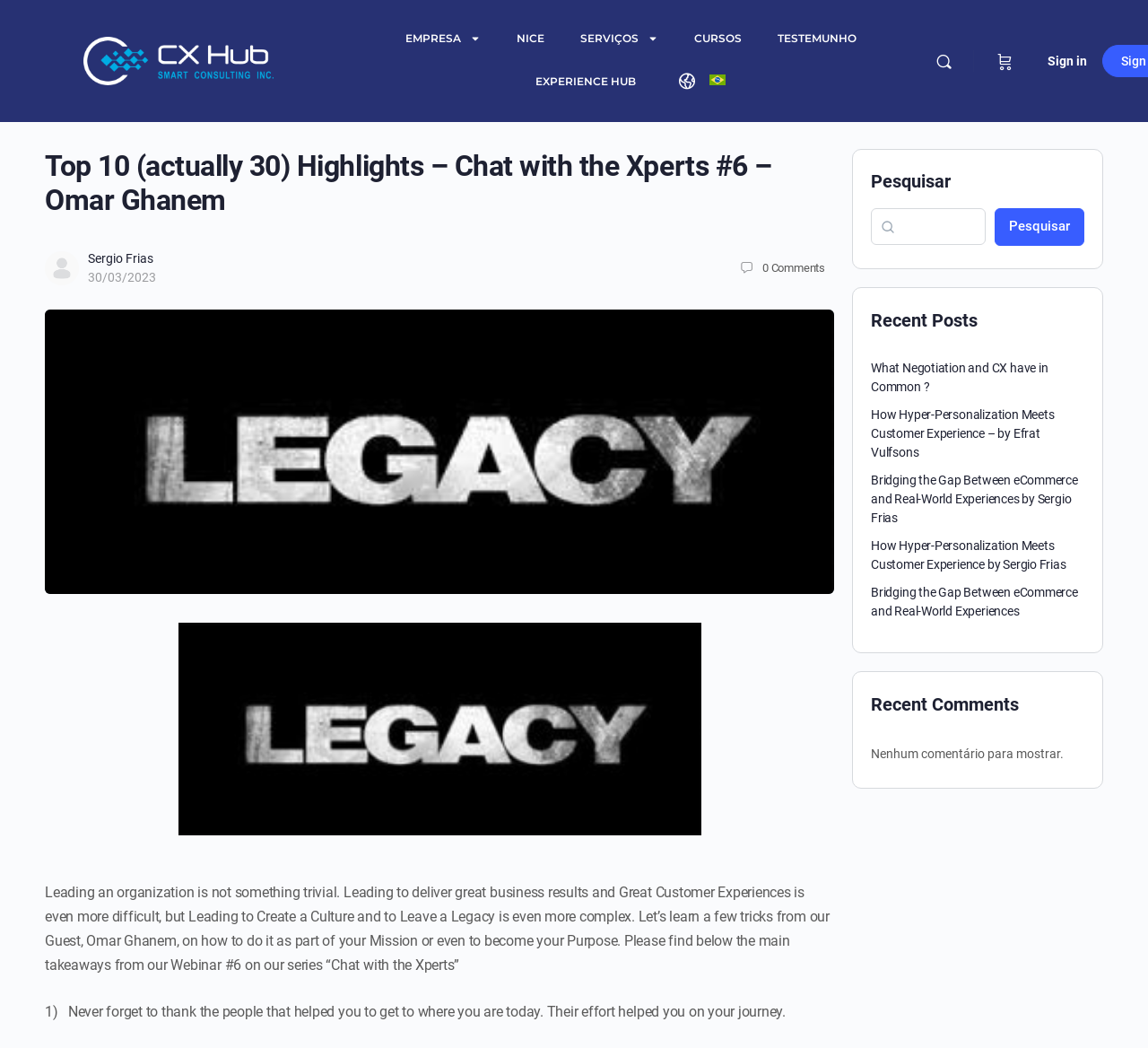What is the language of the webpage?
Please provide a comprehensive answer based on the contents of the image.

I determined the language of the webpage by looking at the language selection link ' Português' and the text 'Pesquisar' in the search box, which are both in Portuguese.